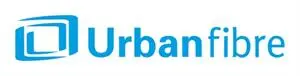Describe every significant element in the image thoroughly.

The image displays the logo of Urbanfibre, featuring a modern, stylized blue design that incorporates geometric shapes to represent innovation and connectivity. The name "Urbanfibre" is prominently showcased, emphasizing the company's focus on fiber optic technology and communication solutions. This branding reflects Urbanfibre's mission to provide fast, reliable internet services to urban areas, highlighting the importance of data infrastructure in supporting modern communication needs. The sleek design and bold color choice suggest a forward-thinking company at the forefront of telecommunications advancements.